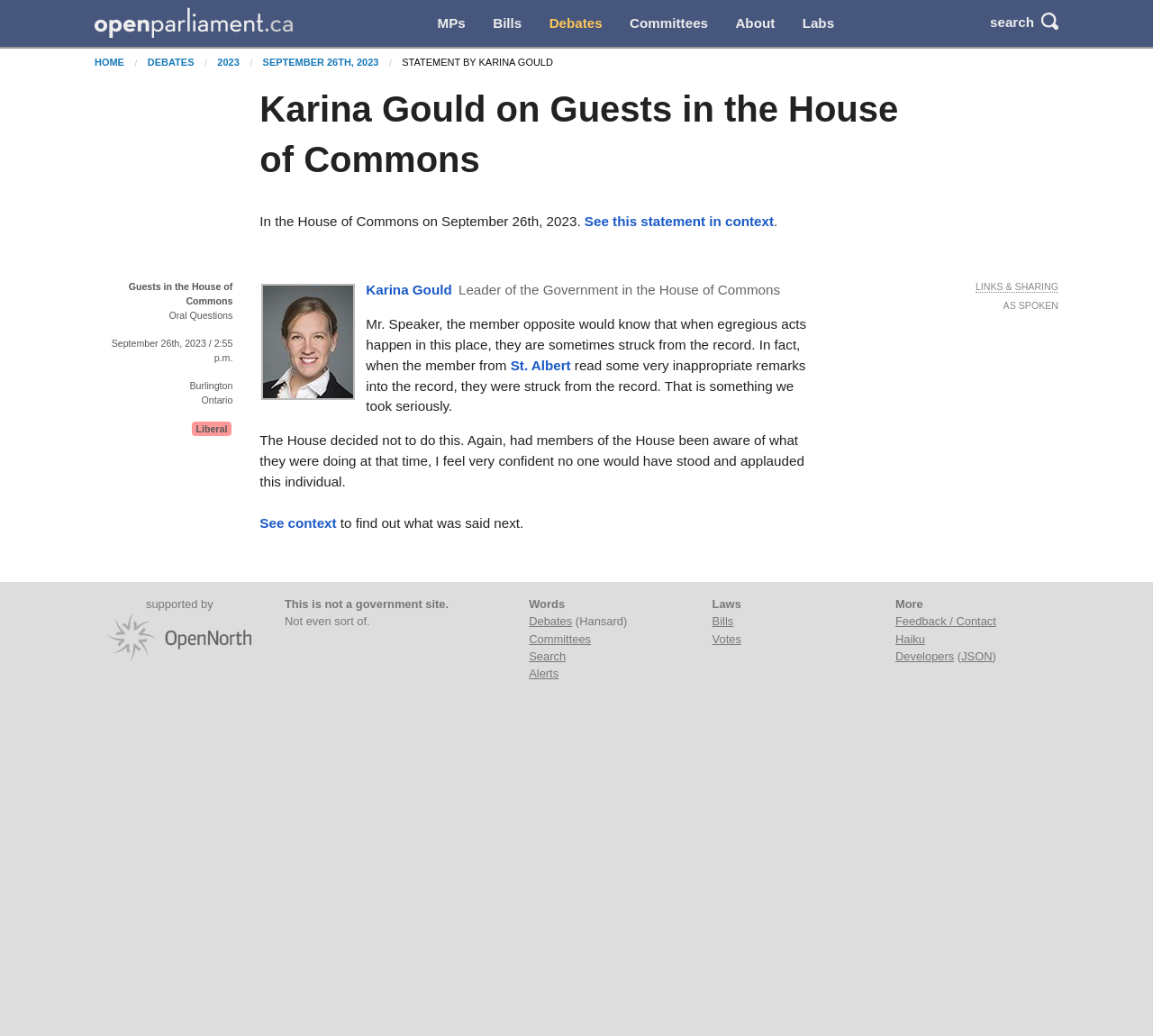Find the bounding box coordinates of the element to click in order to complete this instruction: "go to Debates page". The bounding box coordinates must be four float numbers between 0 and 1, denoted as [left, top, right, bottom].

[0.464, 0.007, 0.534, 0.038]